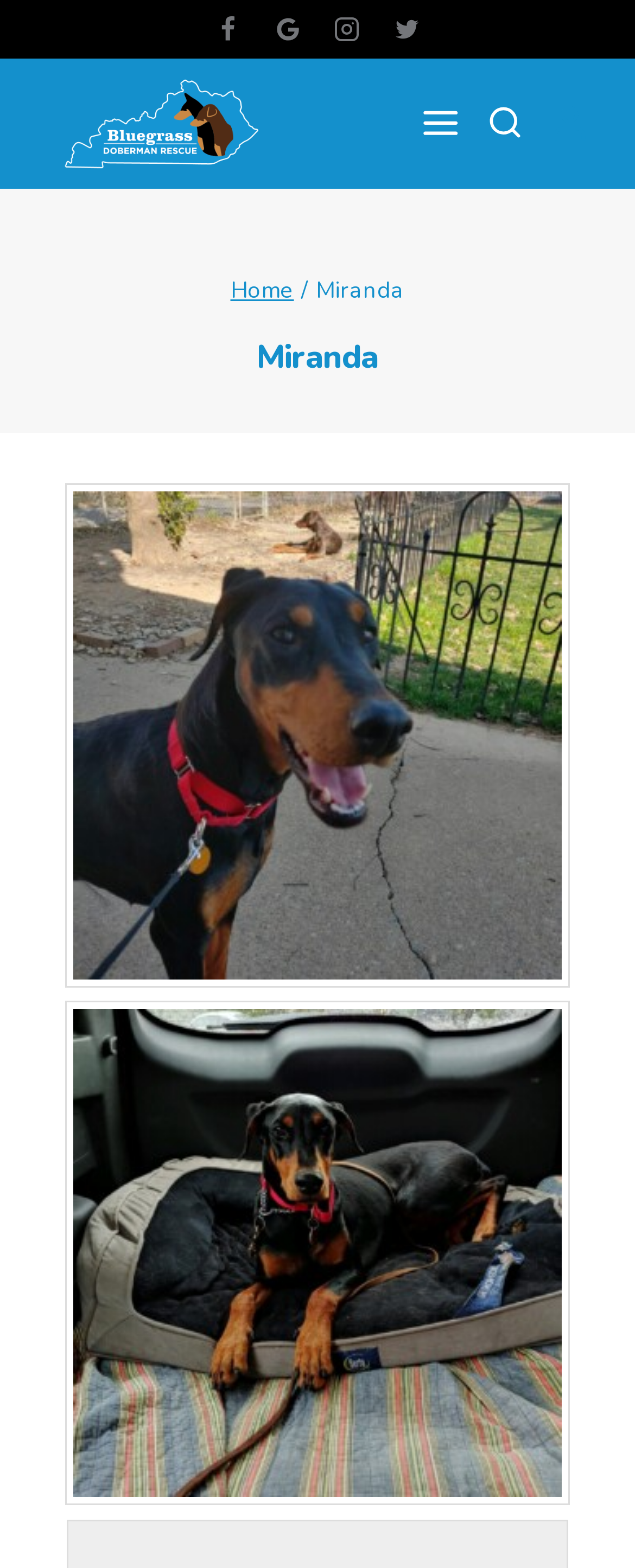Please identify the bounding box coordinates of the region to click in order to complete the task: "Open the Facebook page". The coordinates must be four float numbers between 0 and 1, specified as [left, top, right, bottom].

[0.318, 0.002, 0.4, 0.035]